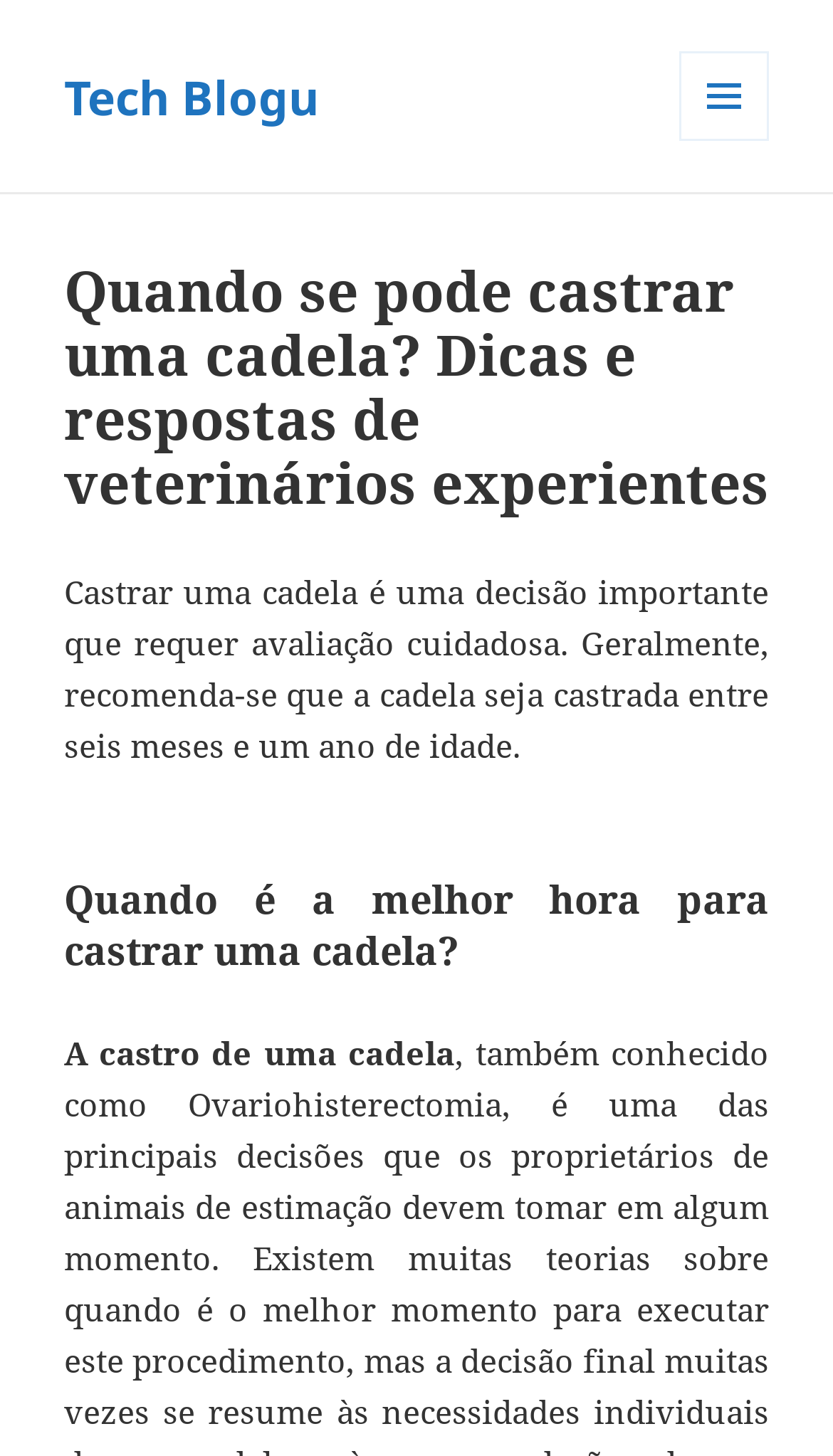What is the content of the static text below the first heading?
Give a detailed response to the question by analyzing the screenshot.

The static text below the first heading is 'Castrar uma cadela é uma decisão importante que requer avaliação cuidadosa. Geralmente, recomenda-se que a cadela seja castrada entre seis meses e um ano de idade.', which provides more information about castrating a female dog.